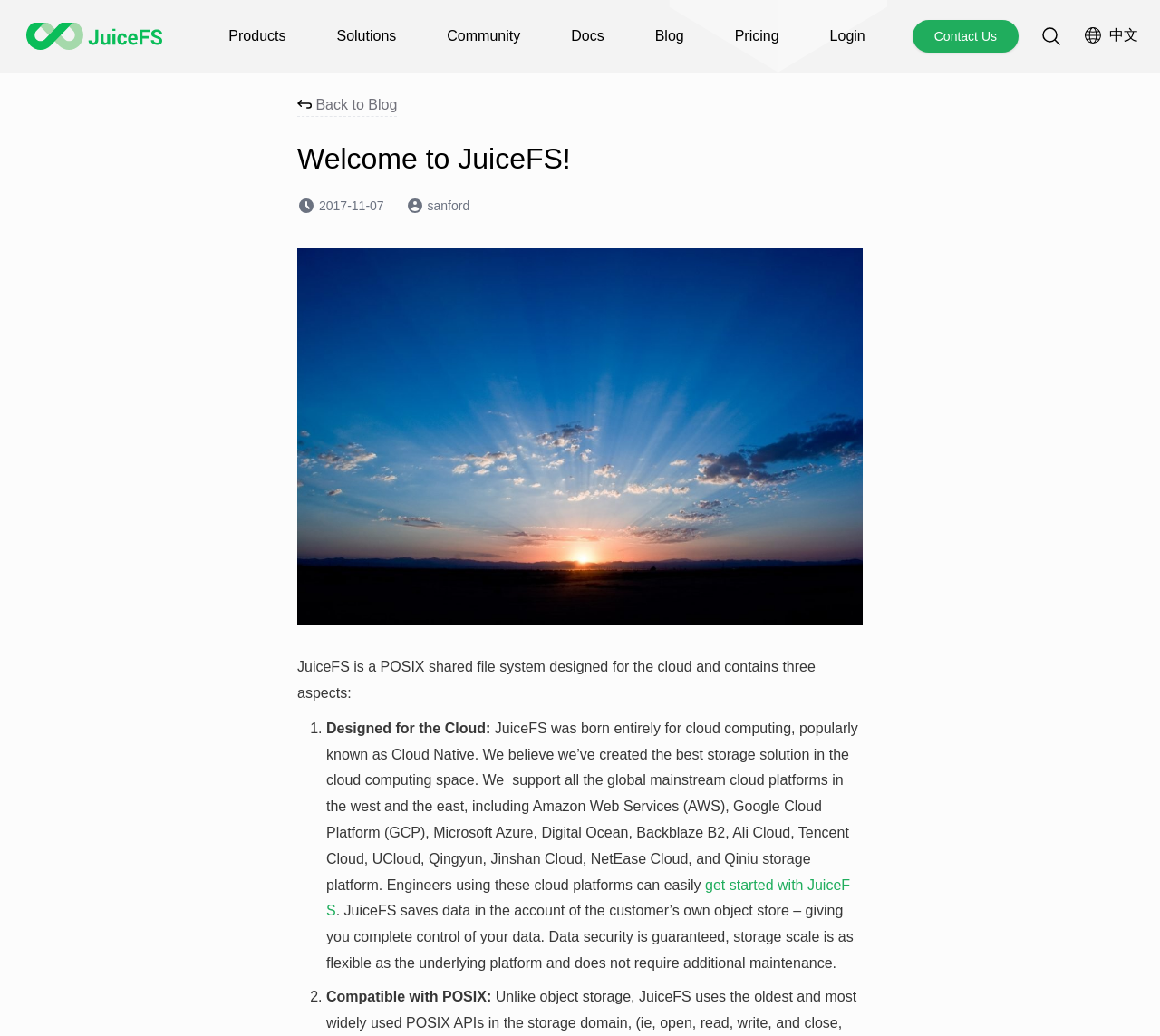What cloud platforms does JuiceFS support?
Please respond to the question with a detailed and well-explained answer.

JuiceFS supports multiple cloud platforms, including Amazon Web Services (AWS), Google Cloud Platform (GCP), Microsoft Azure, Digital Ocean, Backblaze B2, Ali Cloud, Tencent Cloud, UCloud, Qingyun, Jinshan Cloud, NetEase Cloud, and Qiniu storage platform, as mentioned in the text.